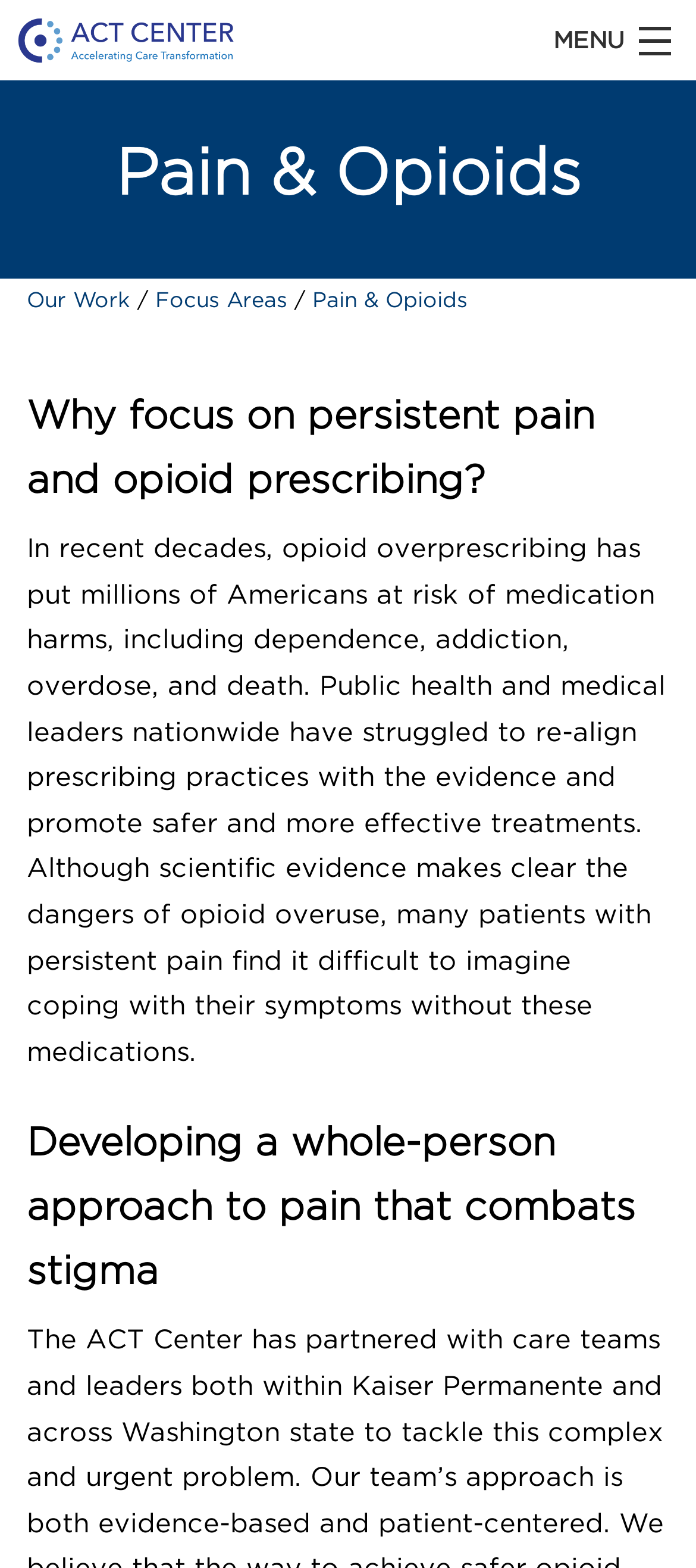What is the risk of opioid overprescribing?
Using the details from the image, give an elaborate explanation to answer the question.

The risk of opioid overprescribing is obtained from the StaticText element which mentions that opioid overprescribing has put millions of Americans at risk of medication harms, including dependence, addiction, overdose, and death.